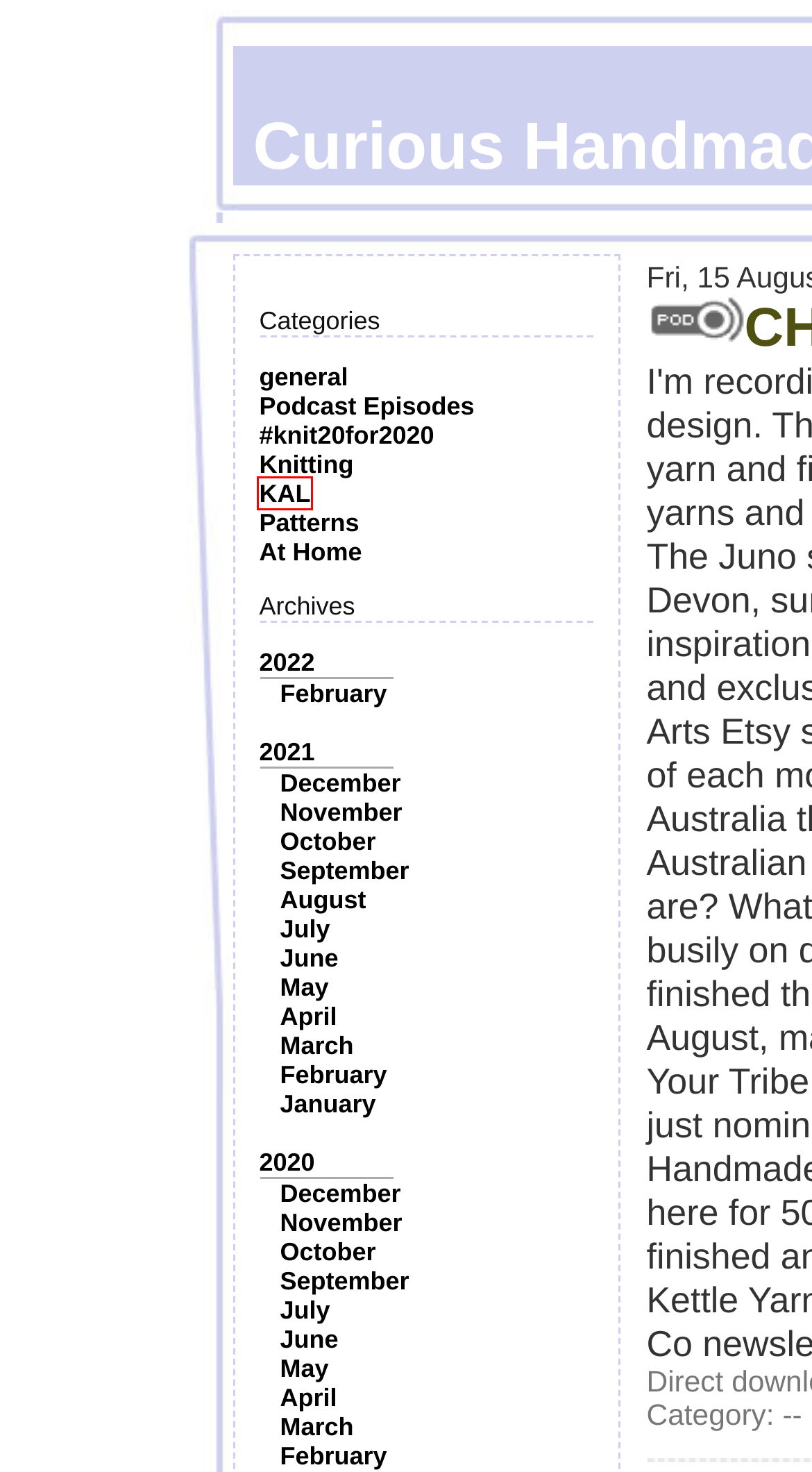Observe the screenshot of a webpage with a red bounding box around an element. Identify the webpage description that best fits the new page after the element inside the bounding box is clicked. The candidates are:
A. Curious Handmade with Helen Stewart (Knitting)
B. Curious Handmade with Helen Stewart : CH 39: Aussie Update
C. Curious Handmade with Helen Stewart (general)
D. Curious Handmade with Helen Stewart (Podcast Episodes)
E. Curious Handmade with Helen Stewart (#knit20for2020)
F. Curious Handmade with Helen Stewart (At Home)
G. Curious Handmade with Helen Stewart (Patterns)
H. Curious Handmade with Helen Stewart (KAL)

H